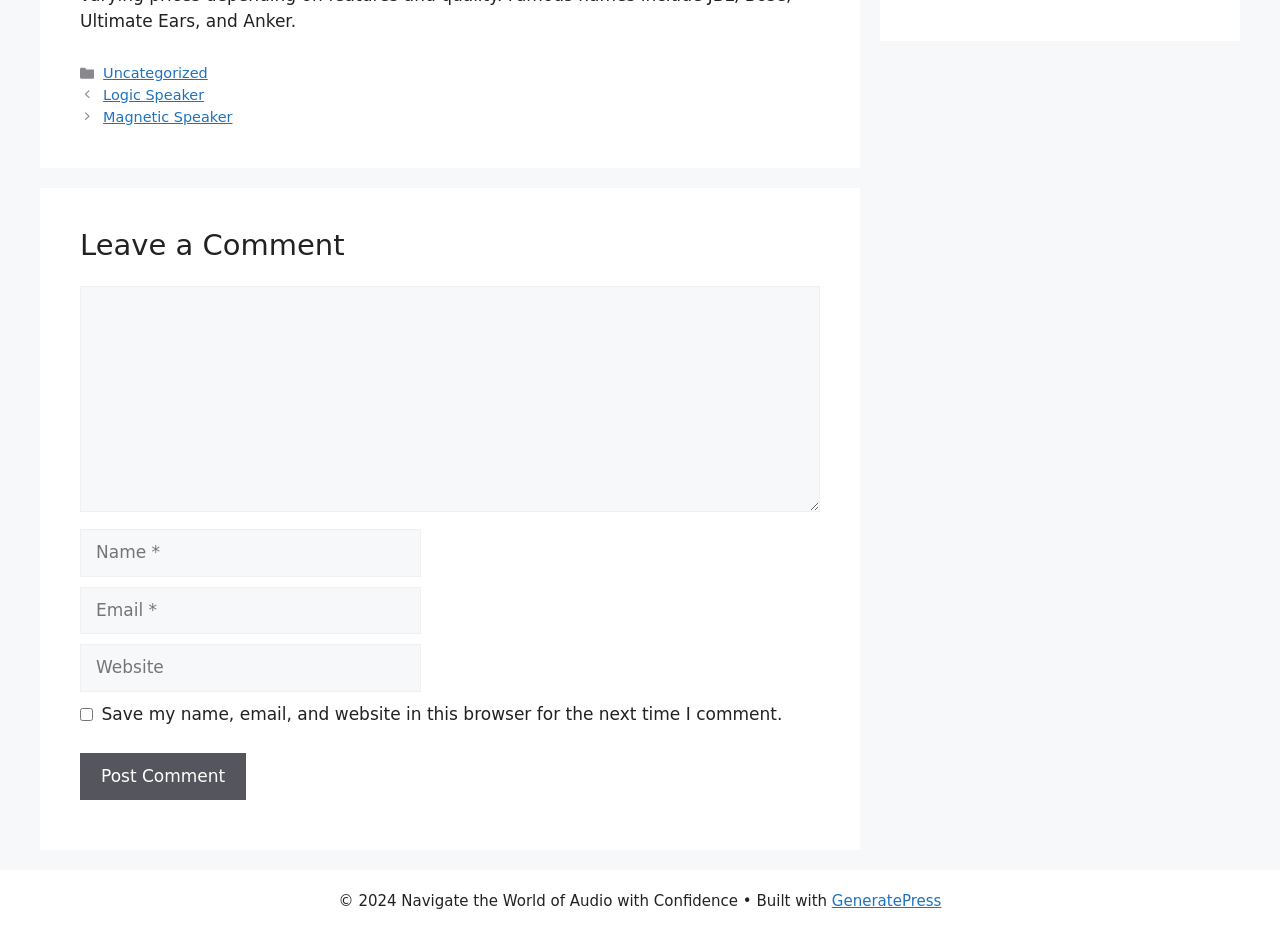What is the purpose of the checkbox?
Utilize the image to construct a detailed and well-explained answer.

The checkbox is used to save the user's name, email, and website in the browser for the next time they comment, as indicated by the label next to the checkbox.